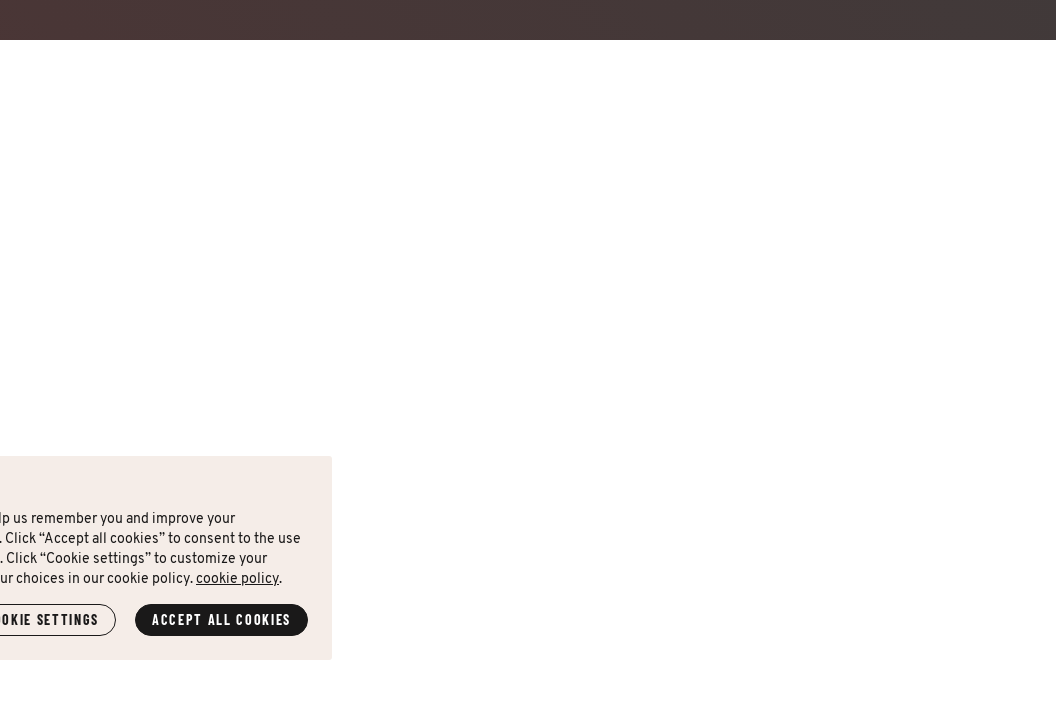Describe the important features and context of the image with as much detail as possible.

The image captures a moment from the Emperor’s Cup Round of 16 match, highlighting the intense competition between J1 League teams. It was a remarkable night as eight teams successfully advanced to the quarter-finals scheduled for October 25. The image is an integral part of the accompanying article, which provides insights and details about the match outcomes and team performances on the night of September 21, 2017.